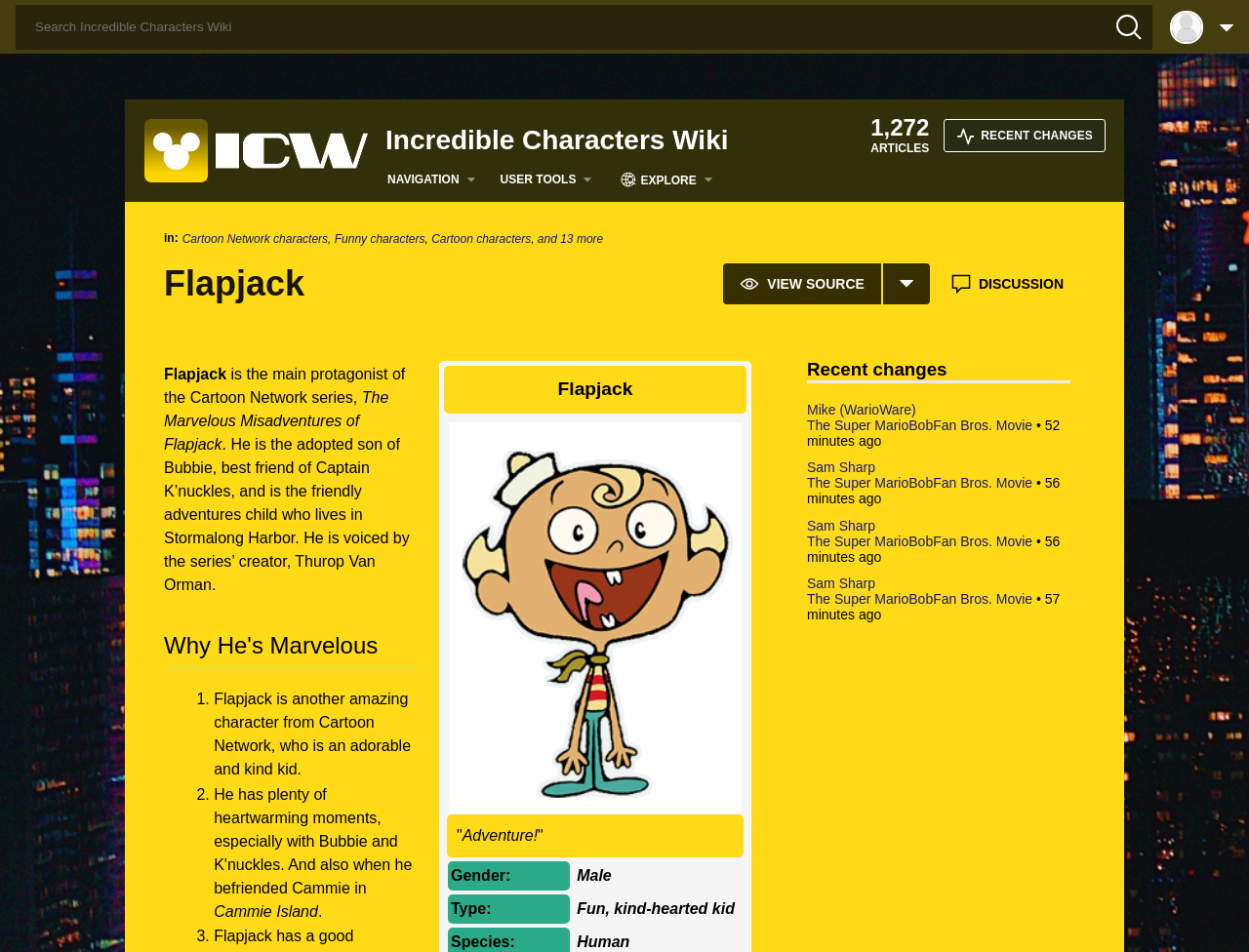How many articles are there in the Incredible Characters Wiki?
Using the image as a reference, answer with just one word or a short phrase.

1,272